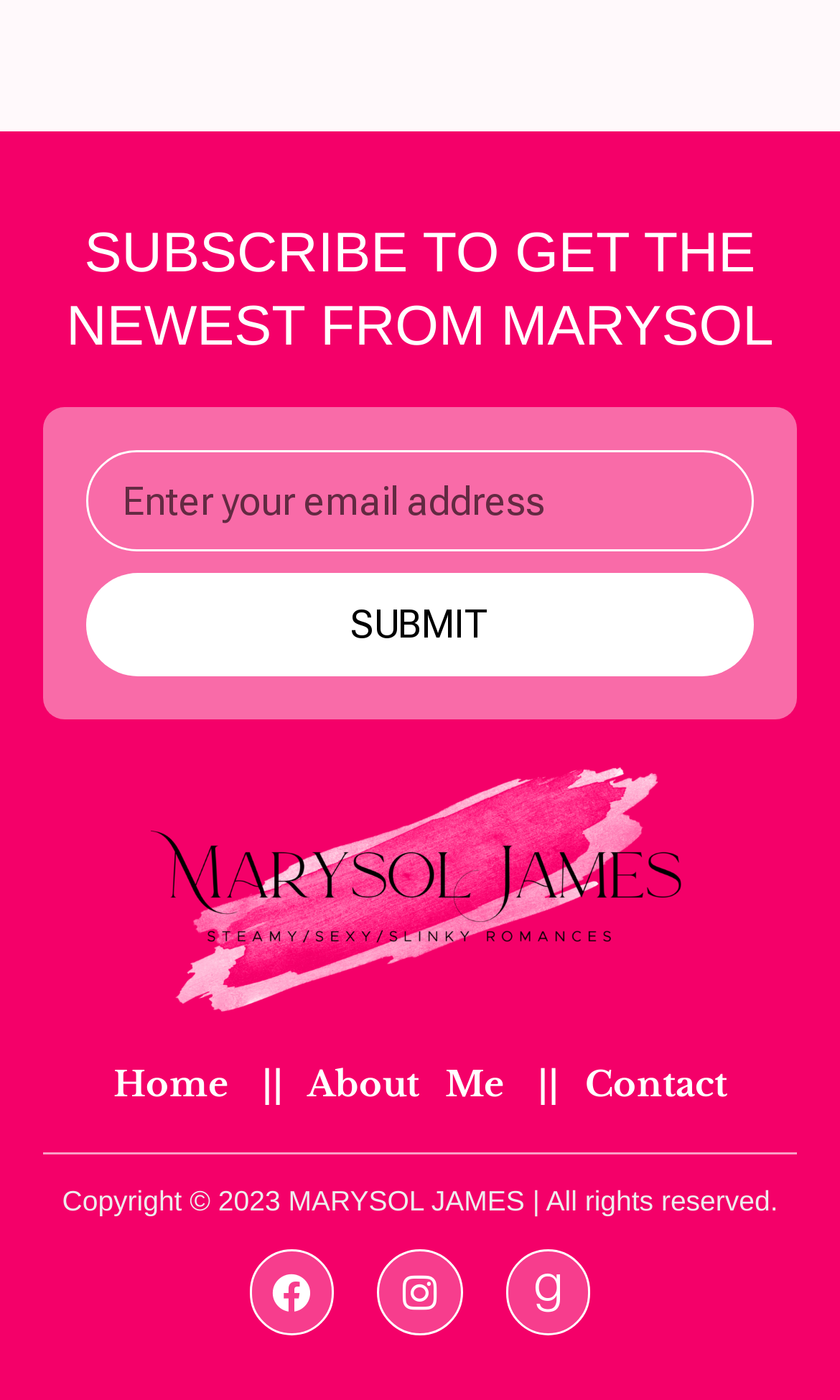Find the bounding box coordinates of the area to click in order to follow the instruction: "Enter email address".

[0.103, 0.321, 0.897, 0.393]